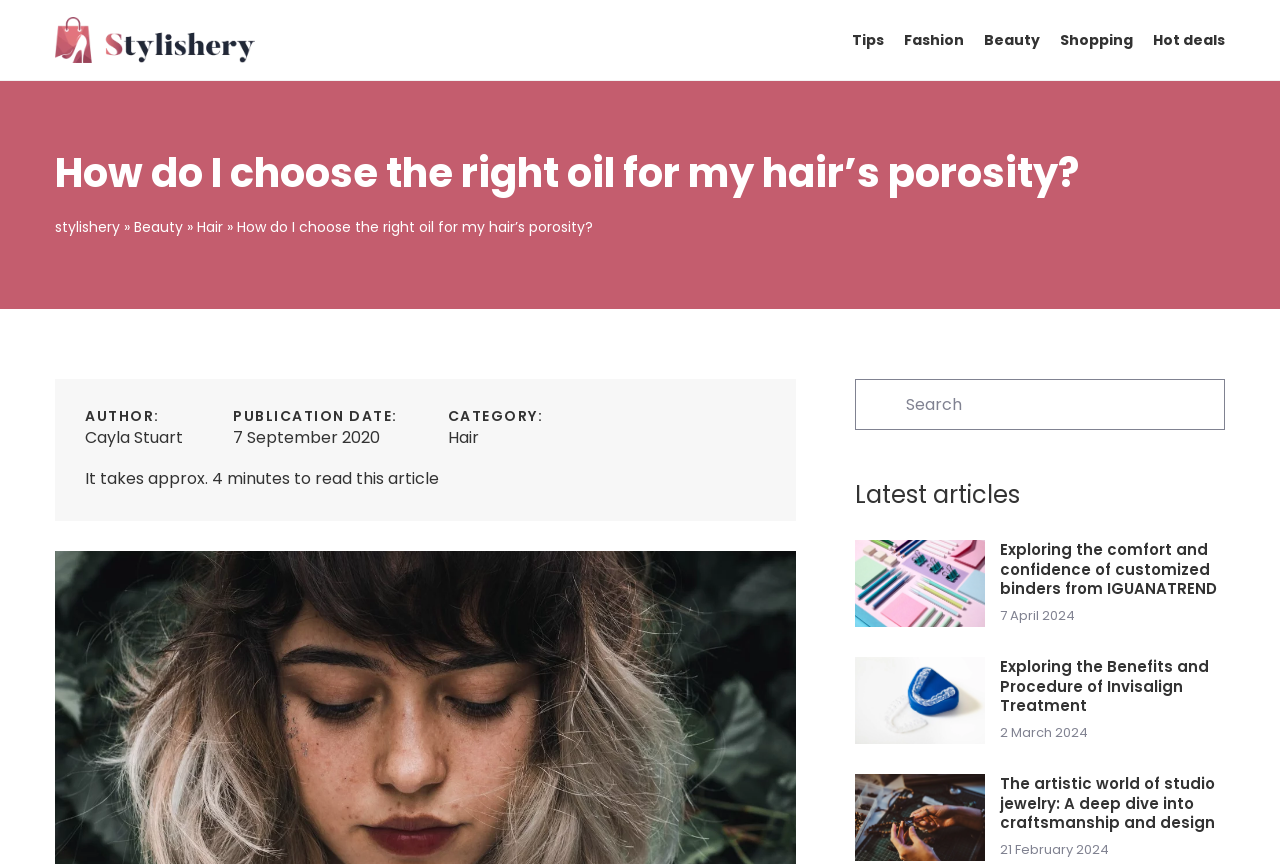What is the category of the current article? Based on the screenshot, please respond with a single word or phrase.

Hair